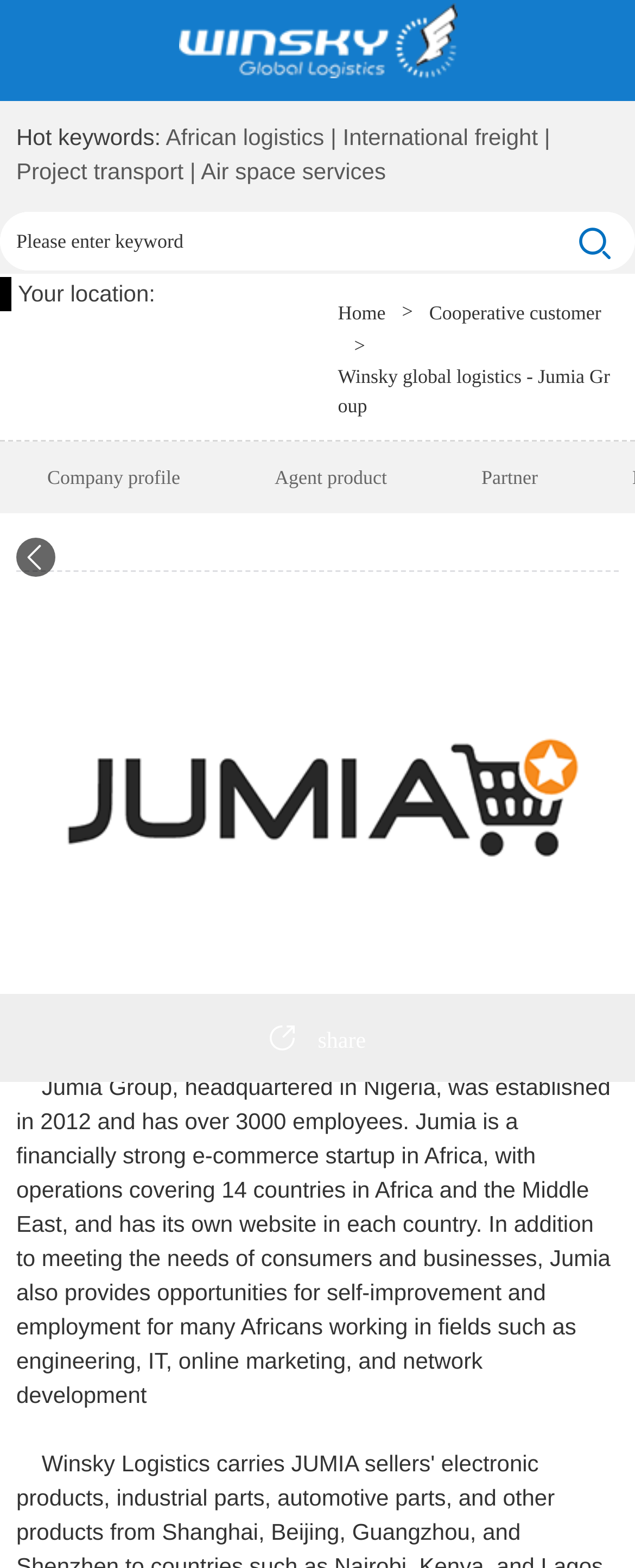Please specify the bounding box coordinates of the clickable region necessary for completing the following instruction: "Click the logo link". The coordinates must consist of four float numbers between 0 and 1, i.e., [left, top, right, bottom].

None